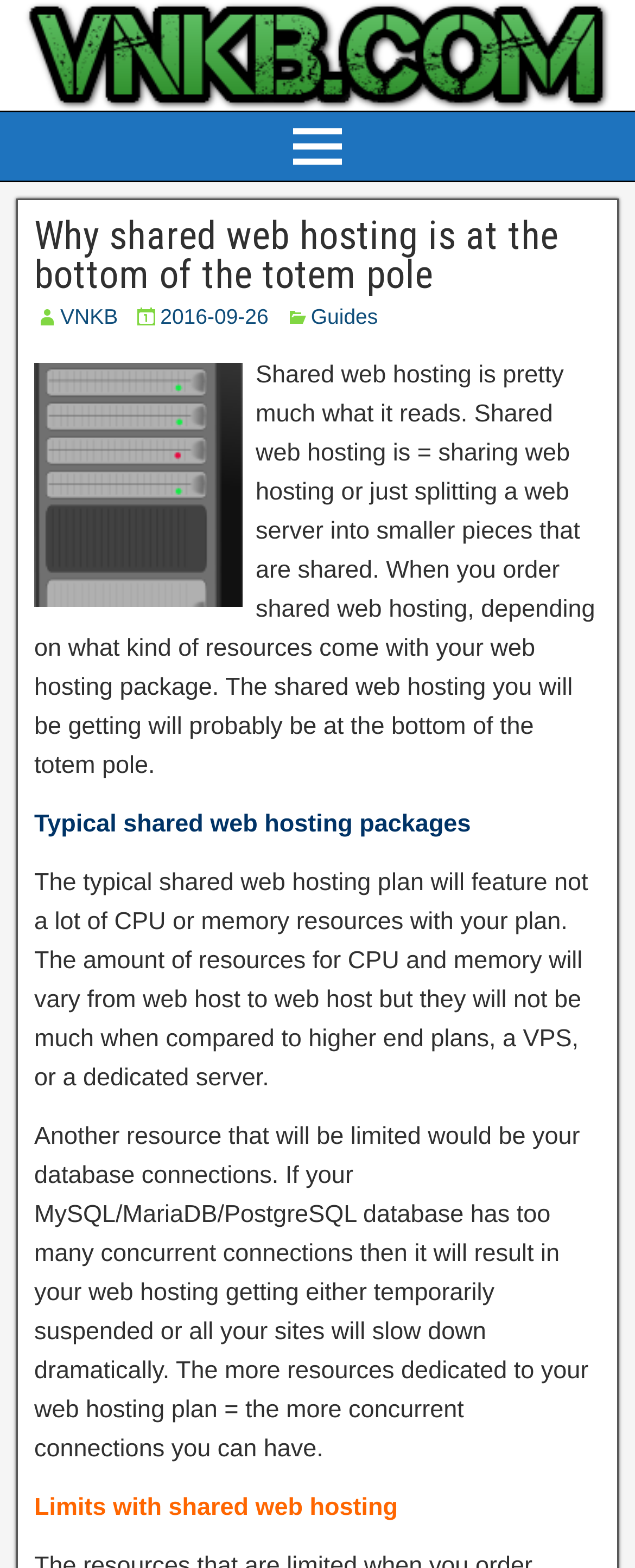What is limited in typical shared web hosting plans?
Refer to the image and provide a one-word or short phrase answer.

CPU, memory, and database connections